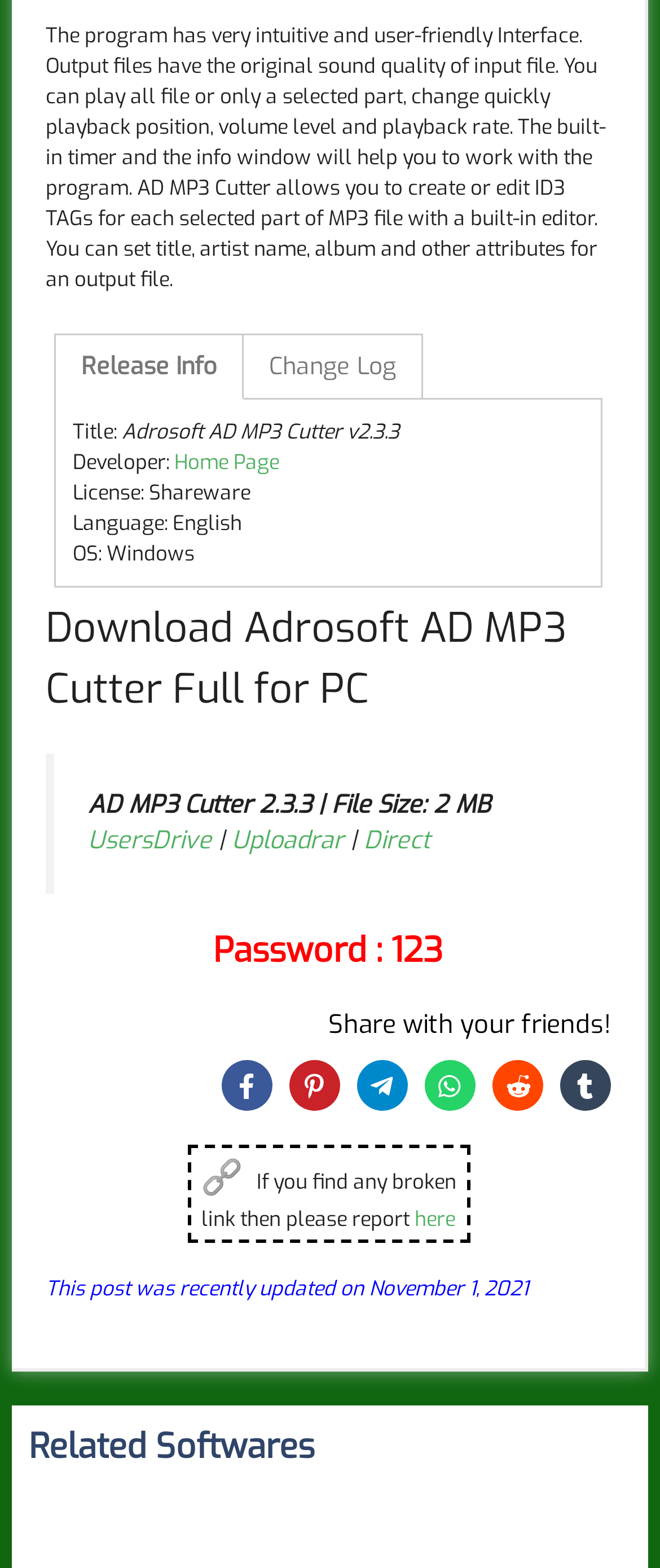Find the bounding box of the UI element described as follows: "Release Info".

[0.085, 0.213, 0.367, 0.253]